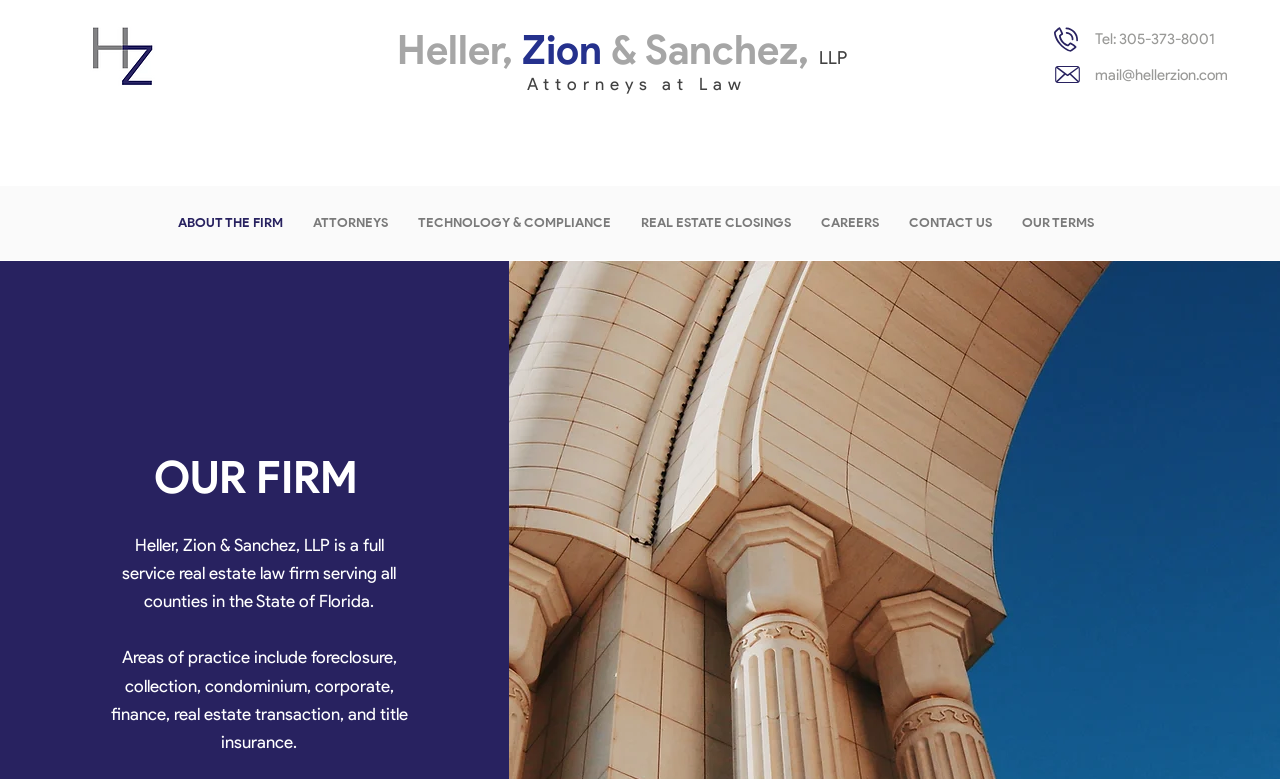Find the bounding box coordinates of the clickable area required to complete the following action: "Click the logo image".

[0.069, 0.033, 0.123, 0.11]